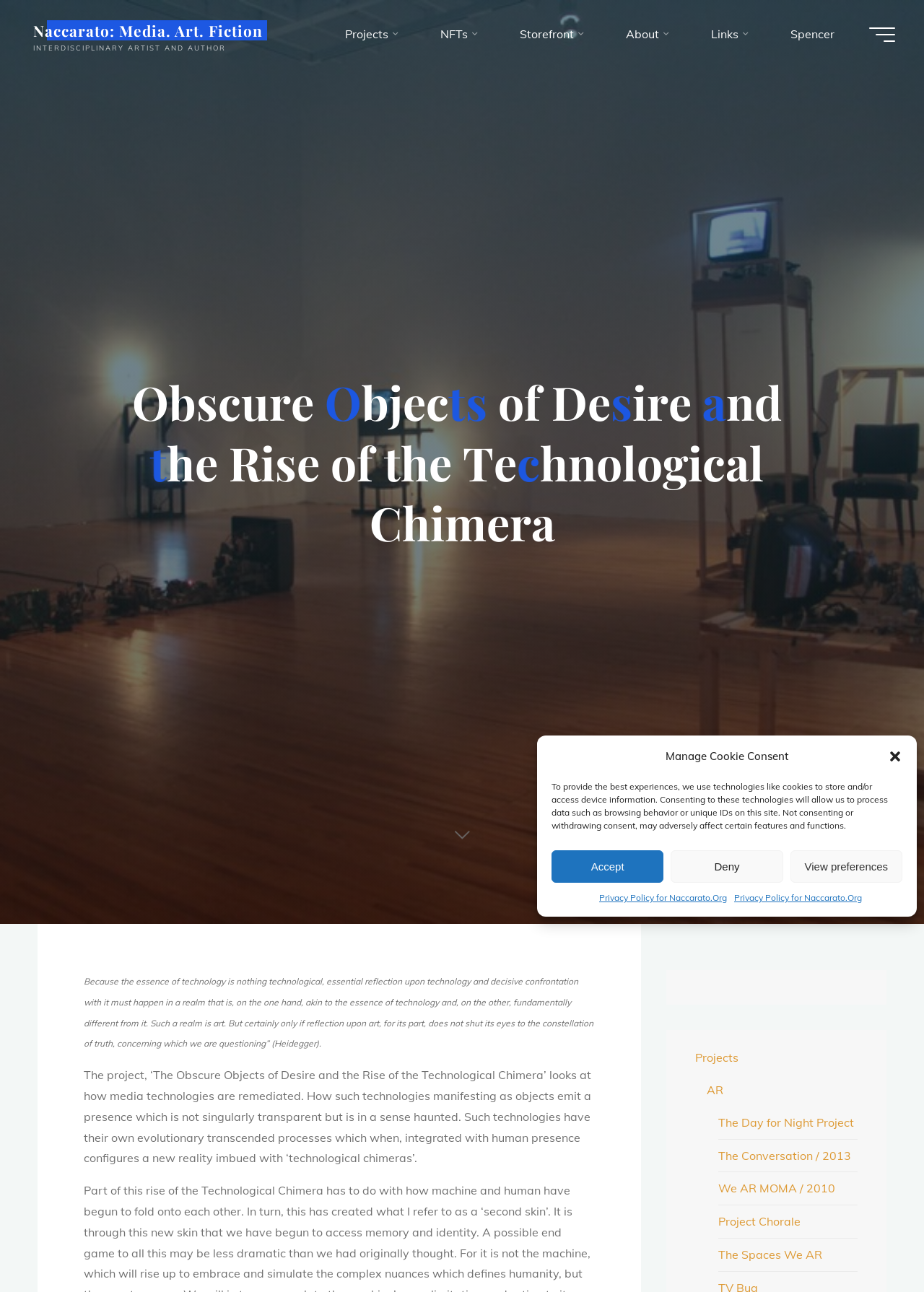Provide a thorough and detailed response to the question by examining the image: 
What is the author's profession?

Based on the static text element on the webpage, we can infer that the author is an interdisciplinary artist and author, suggesting that they work in multiple creative fields.